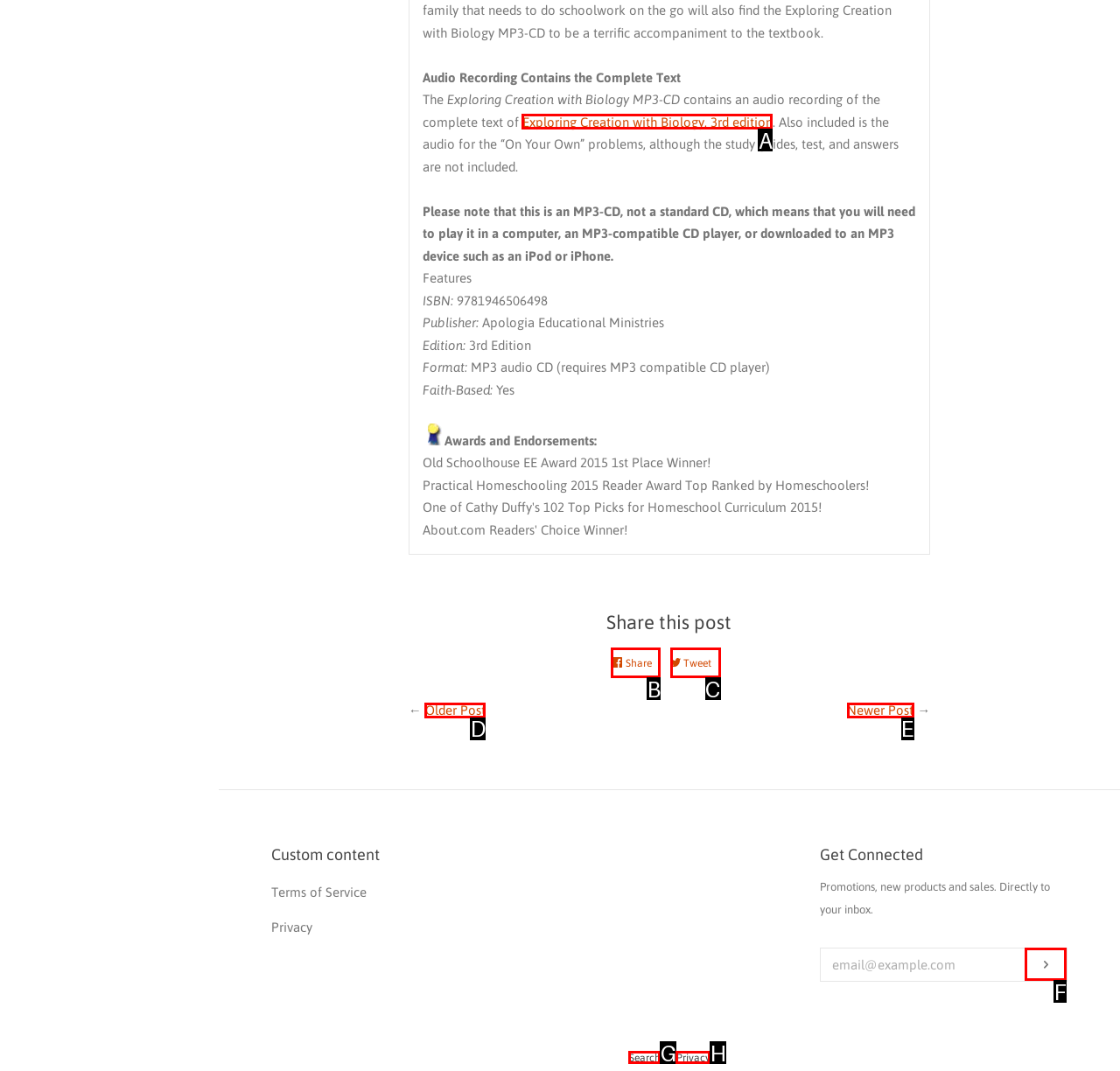Match the element description: title="Roofer Digest" to the correct HTML element. Answer with the letter of the selected option.

None